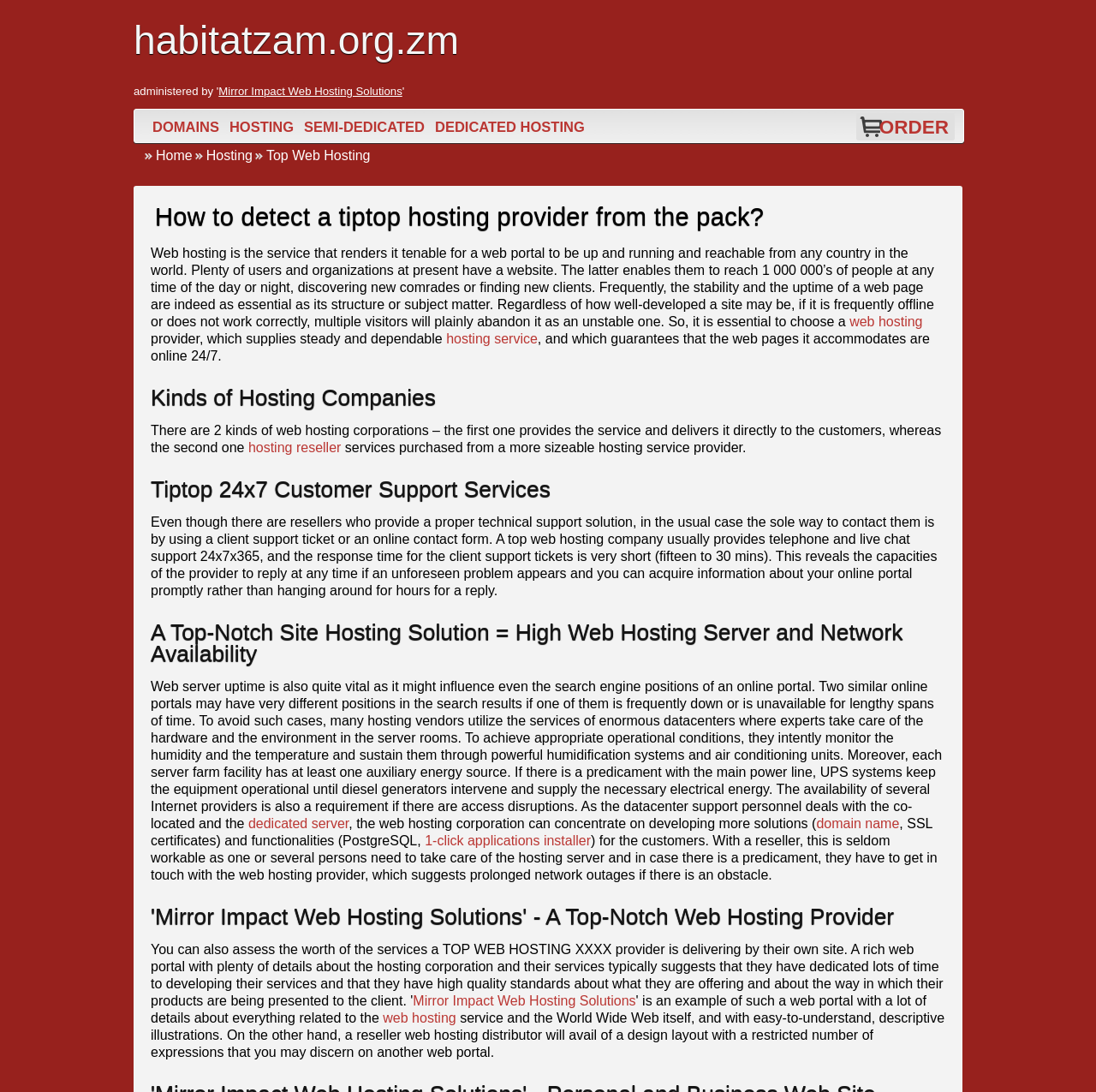What kind of support does a top web hosting company provide?
We need a detailed and meticulous answer to the question.

According to the webpage, a top web hosting company usually provides telephone and live chat support 24x7x365, and the response time for the client support tickets is very short (fifteen to 30 mins), revealing the capacities of the provider to reply at any time if an unforeseen problem appears.